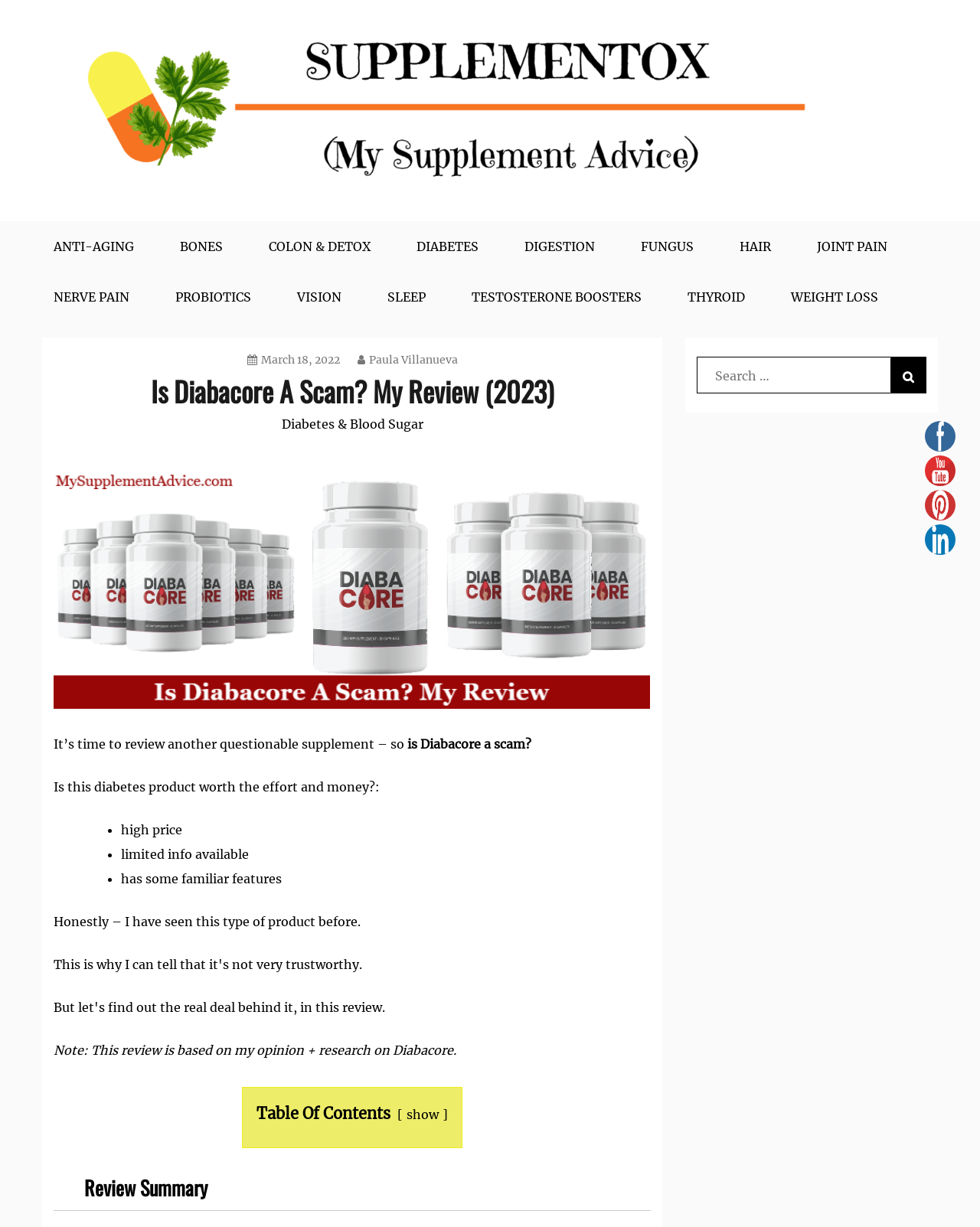Analyze and describe the webpage in a detailed narrative.

This webpage is a review of Diabacore, a diabetes product, written by Paula Villanueva and published on March 18, 2022. At the top of the page, there is a header section with a link to the website's homepage, "Supplementox", accompanied by an image of the website's logo. Below this, there is a section with various links to different health-related categories, such as "ANTI-AGING", "BONES", "COLON & DETOX", and more.

The main content of the review is divided into sections, starting with an introduction that asks if Diabacore is a scam. The author then lists some concerns about the product, including its high price, limited information available, and familiar features. The review continues with the author's opinion and research on Diabacore.

On the right side of the page, there is a complementary section with a search bar and social media links to Facebook, Youtube, Pinterest, and LinkedIn. At the bottom of the page, there is a "Table Of Contents" section and a "Review Summary" section, separated by a horizontal line.

Throughout the page, there are various static text elements, links, and images, including icons for social media platforms and a logo for the website. The overall layout is organized, with clear headings and concise text, making it easy to navigate and read.